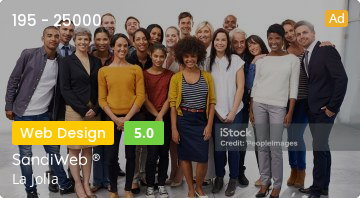Answer in one word or a short phrase: 
What is the price range of SandiWeb's services?

195 - 25000